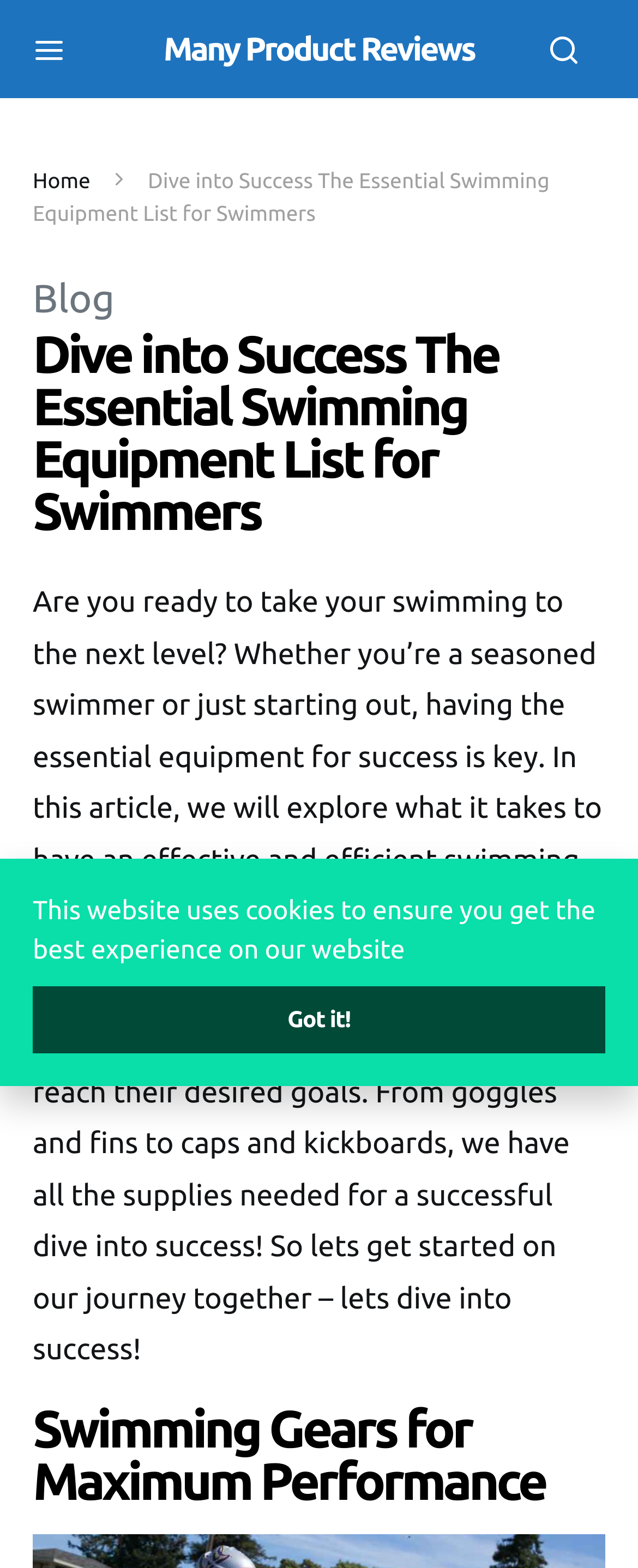Please find the bounding box for the UI element described by: "parent_node: Many Product Reviews".

[0.817, 0.0, 0.949, 0.063]